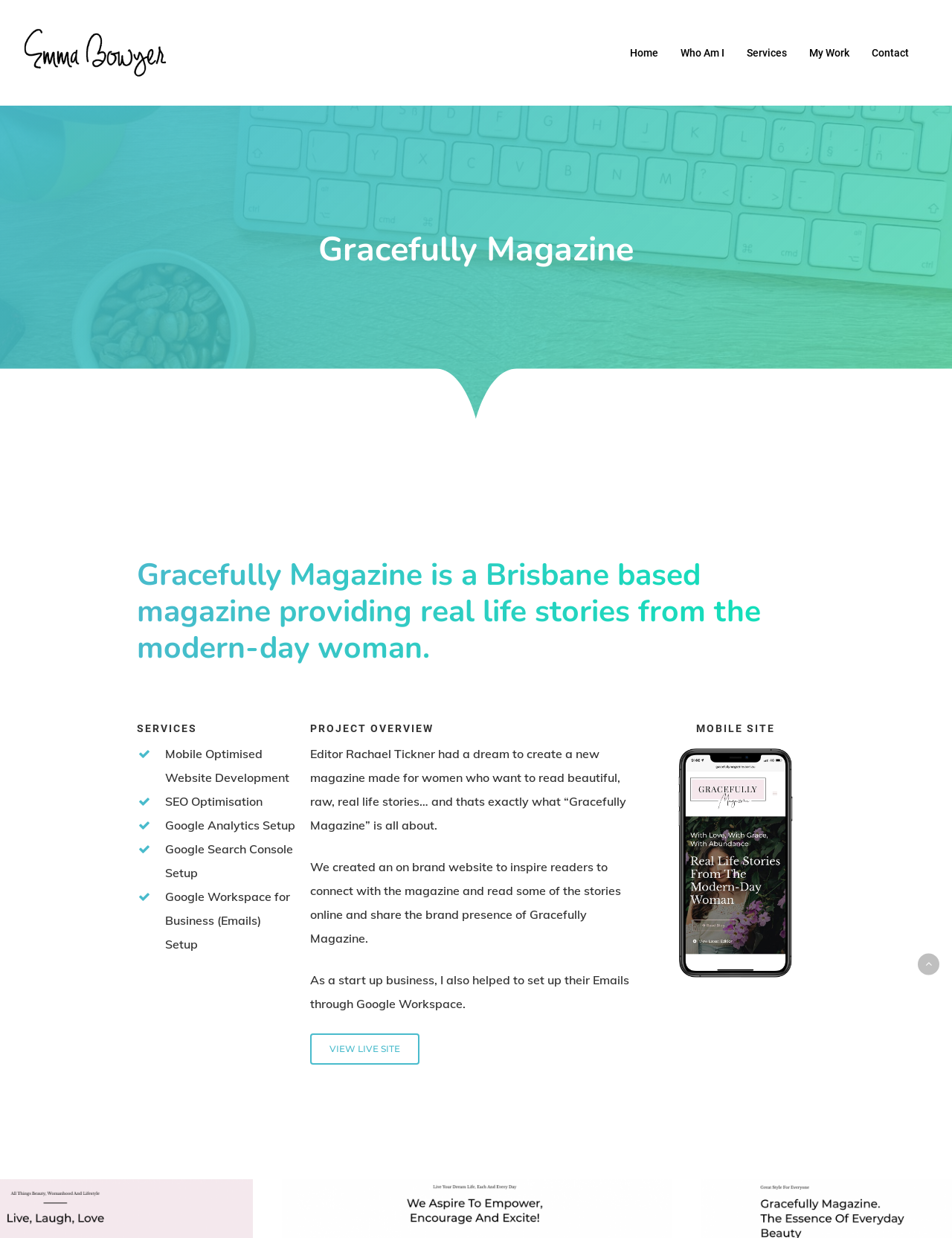Determine the bounding box coordinates of the clickable element necessary to fulfill the instruction: "view live site". Provide the coordinates as four float numbers within the 0 to 1 range, i.e., [left, top, right, bottom].

[0.325, 0.835, 0.44, 0.86]